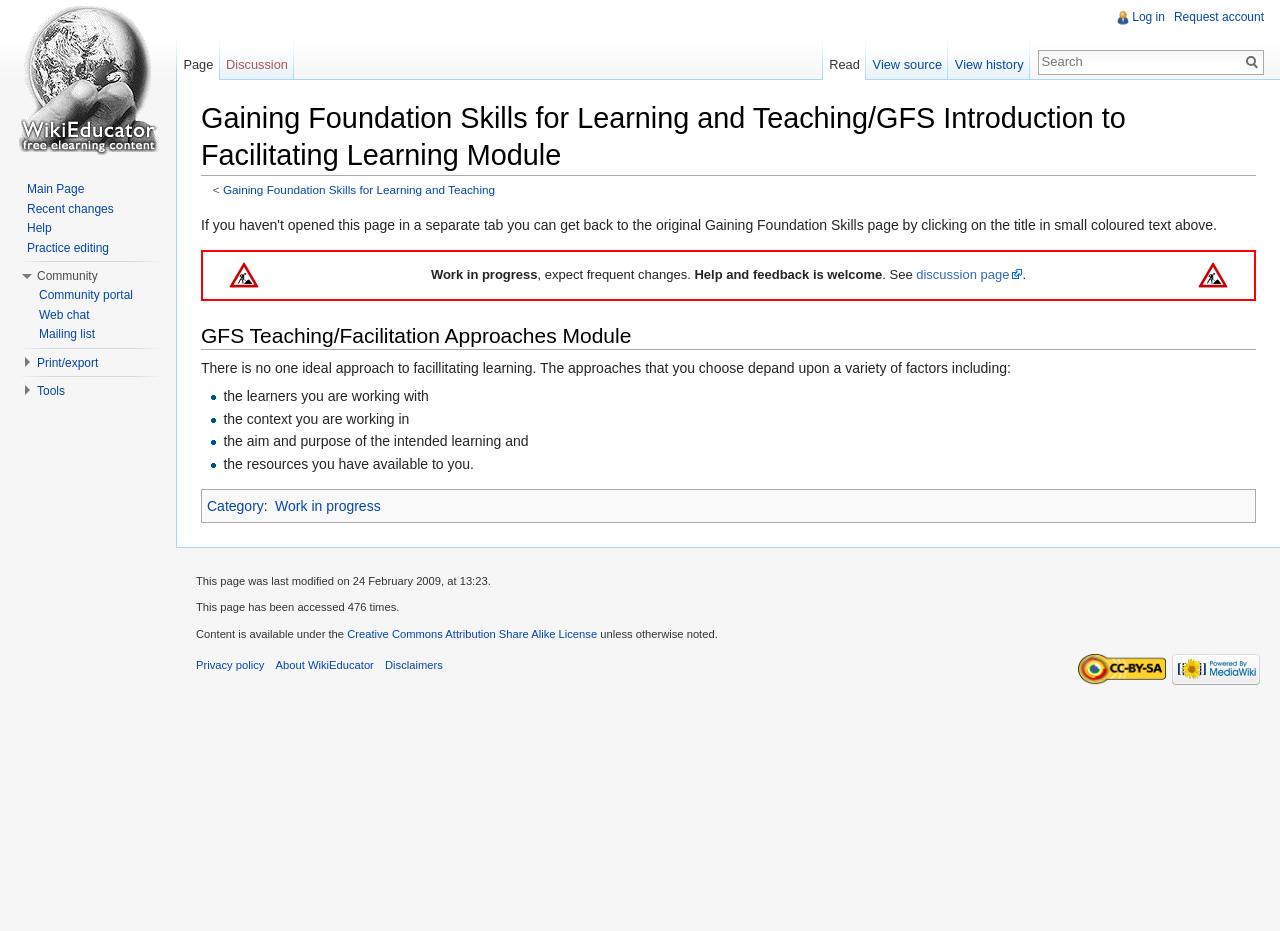Extract the primary heading text from the webpage.

Gaining Foundation Skills for Learning and Teaching/GFS Introduction to Facilitating Learning Module